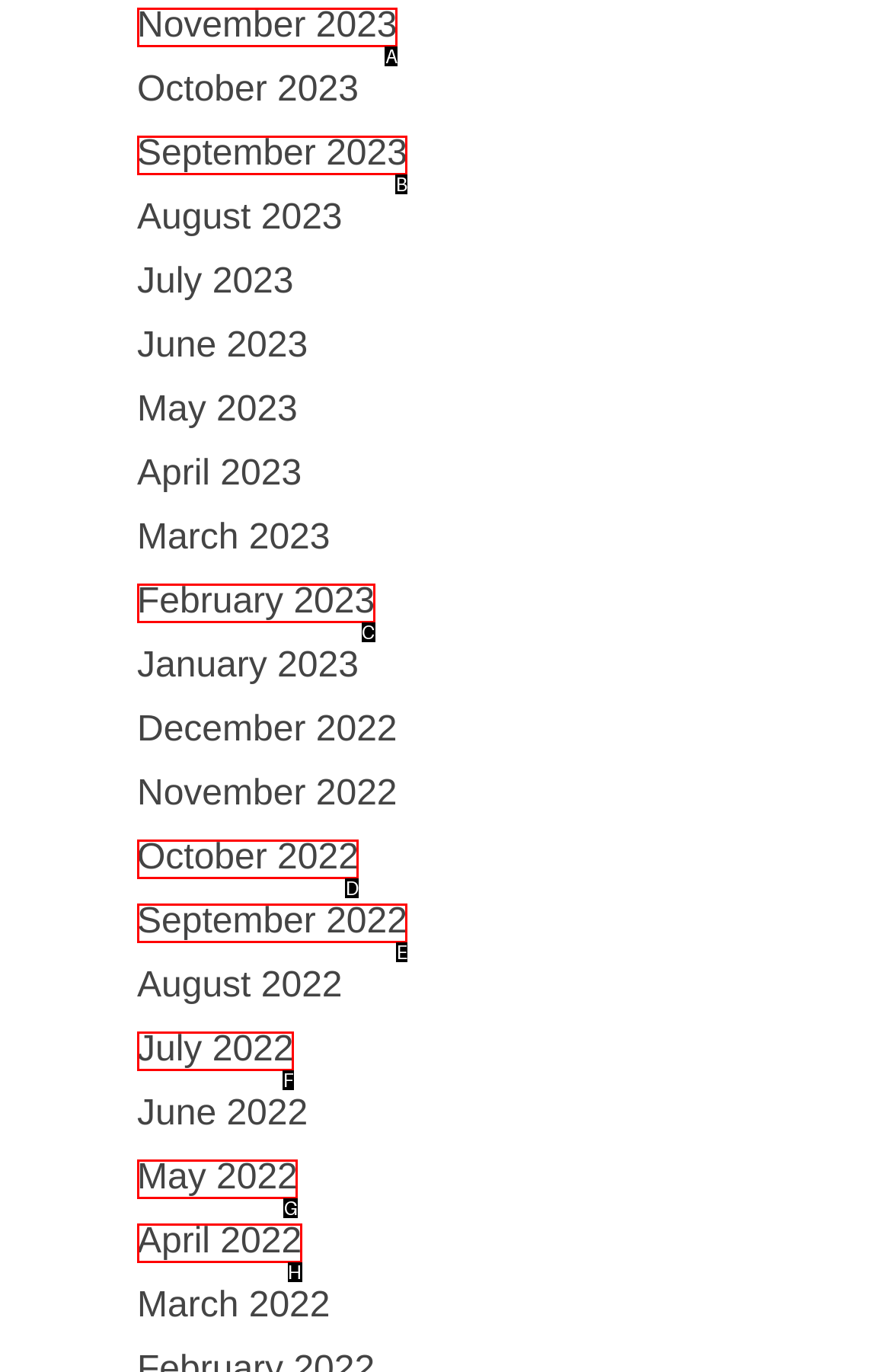Given the description: May 2022, identify the HTML element that corresponds to it. Respond with the letter of the correct option.

G